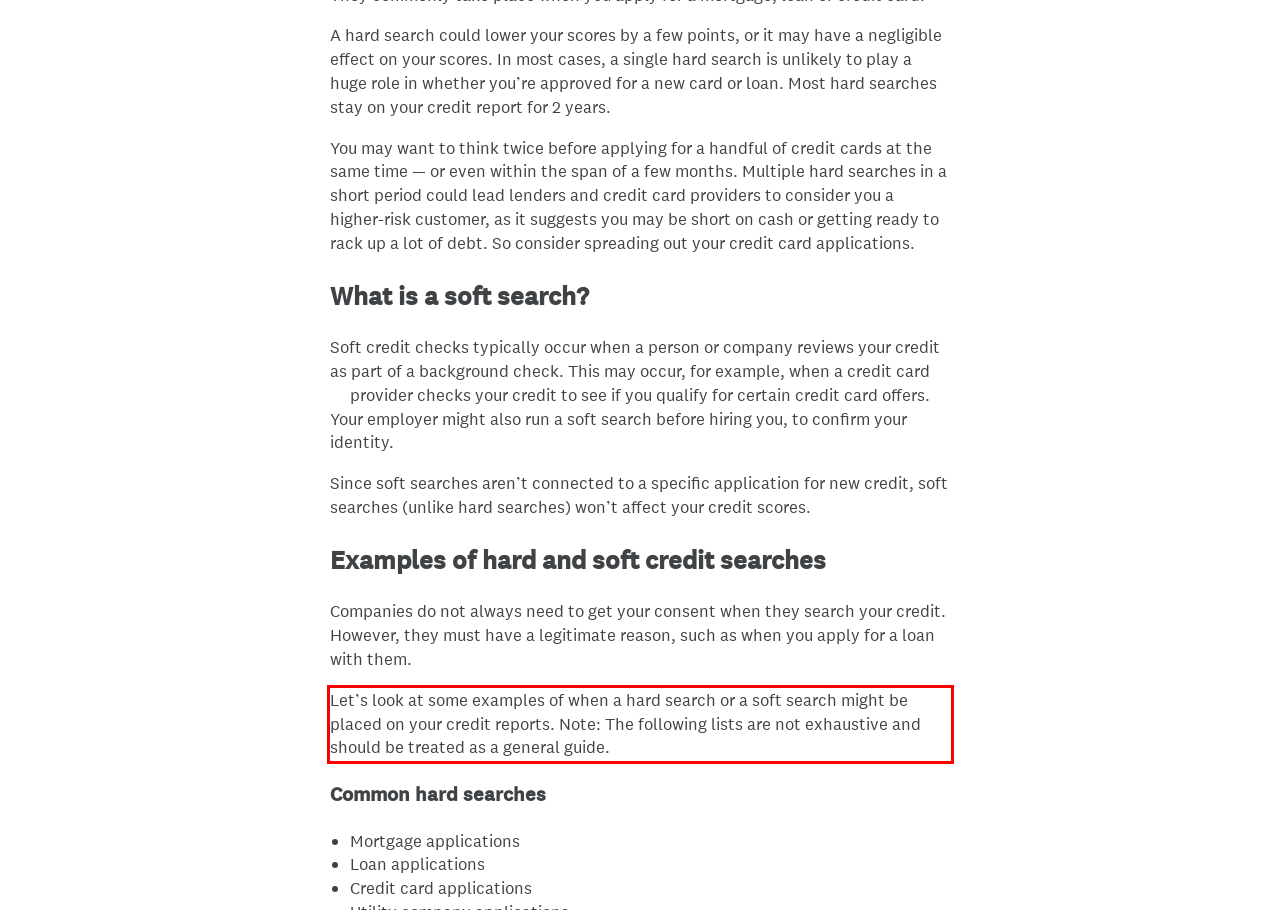Please extract the text content from the UI element enclosed by the red rectangle in the screenshot.

Let’s look at some examples of when a hard search or a soft search might be placed on your credit reports. Note: The following lists are not exhaustive and should be treated as a general guide.